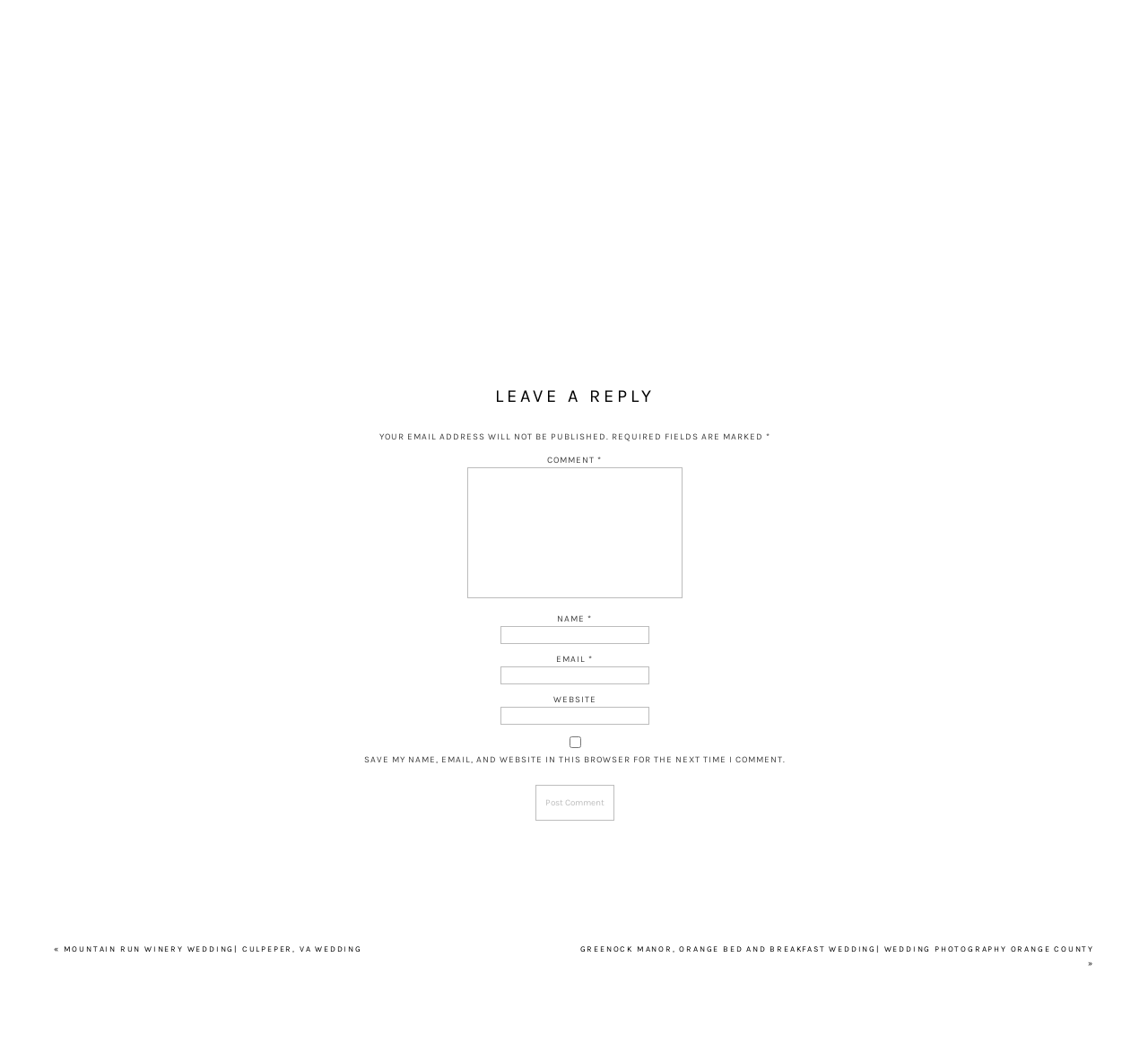Using details from the image, please answer the following question comprehensively:
What is the function of the checkbox?

The checkbox is labeled 'SAVE MY NAME, EMAIL, AND WEBSITE IN THIS BROWSER FOR THE NEXT TIME I COMMENT.' and serves to save the user's information for future comments, making it easier to post comments in the future.